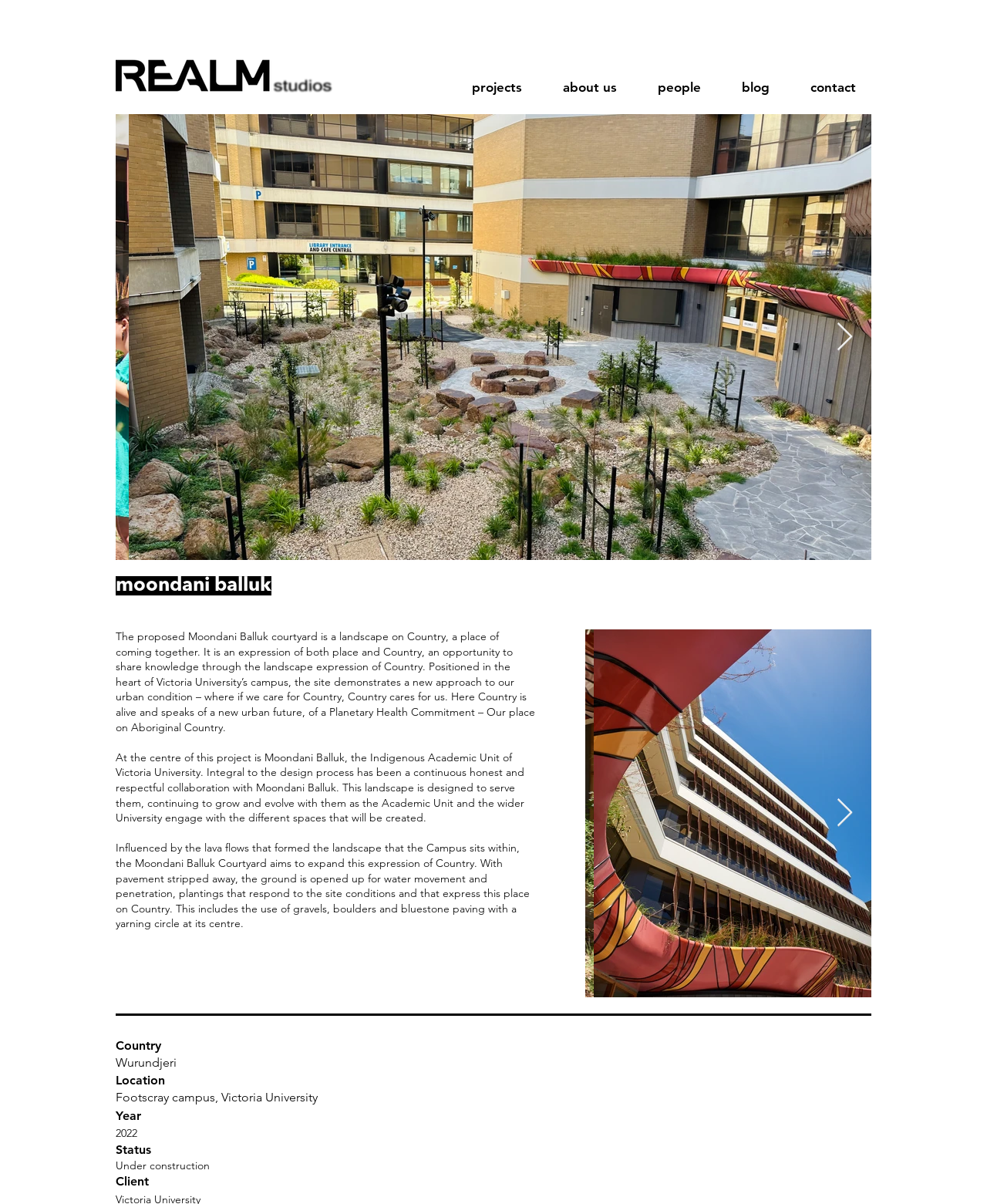Refer to the image and offer a detailed explanation in response to the question: What is the year of the project?

The year of the project is mentioned in the StaticText '2022' with bounding box coordinates [0.117, 0.935, 0.139, 0.947].